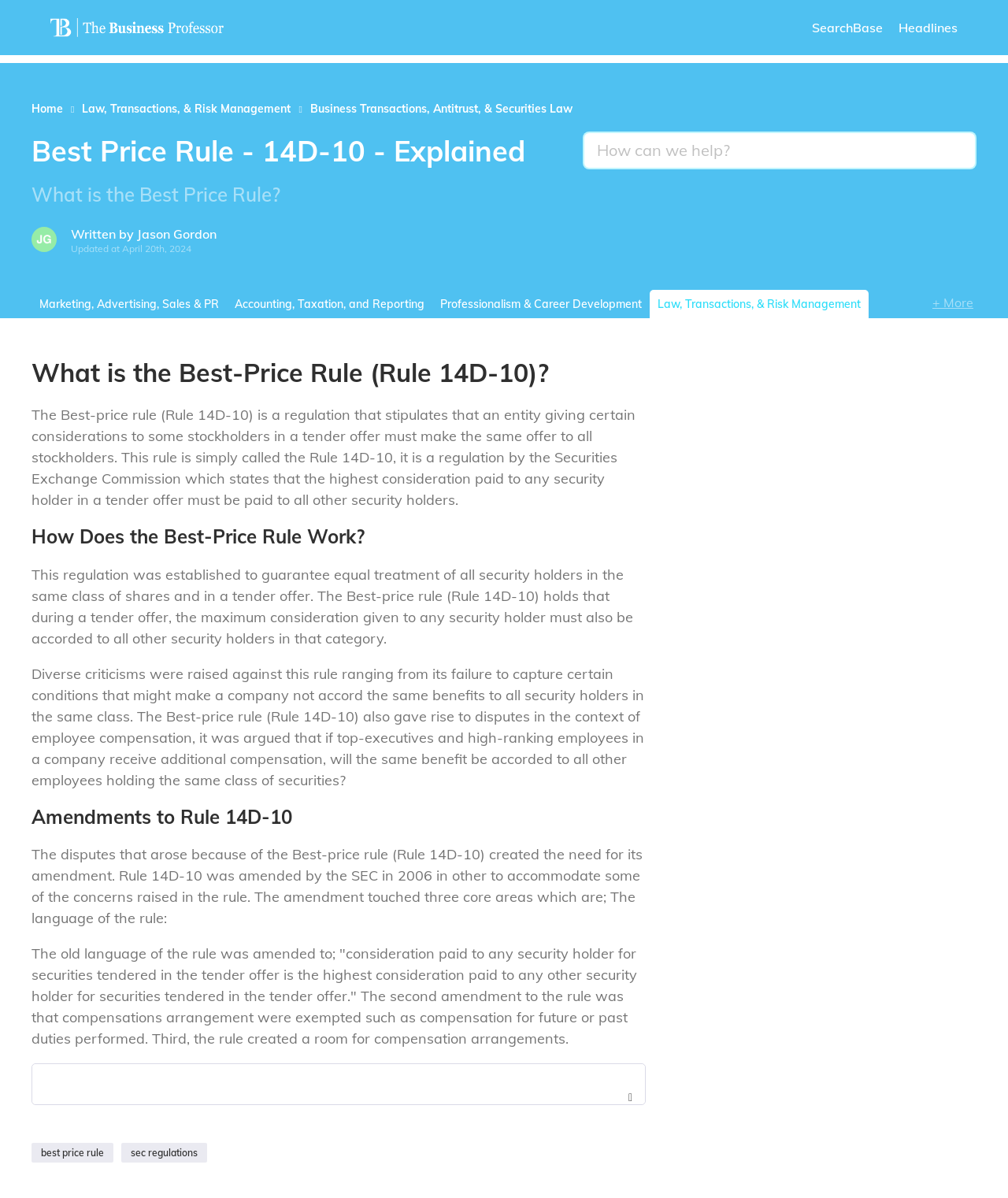Respond to the following question using a concise word or phrase: 
What is the main category of this webpage?

Law, Transactions, & Risk Management